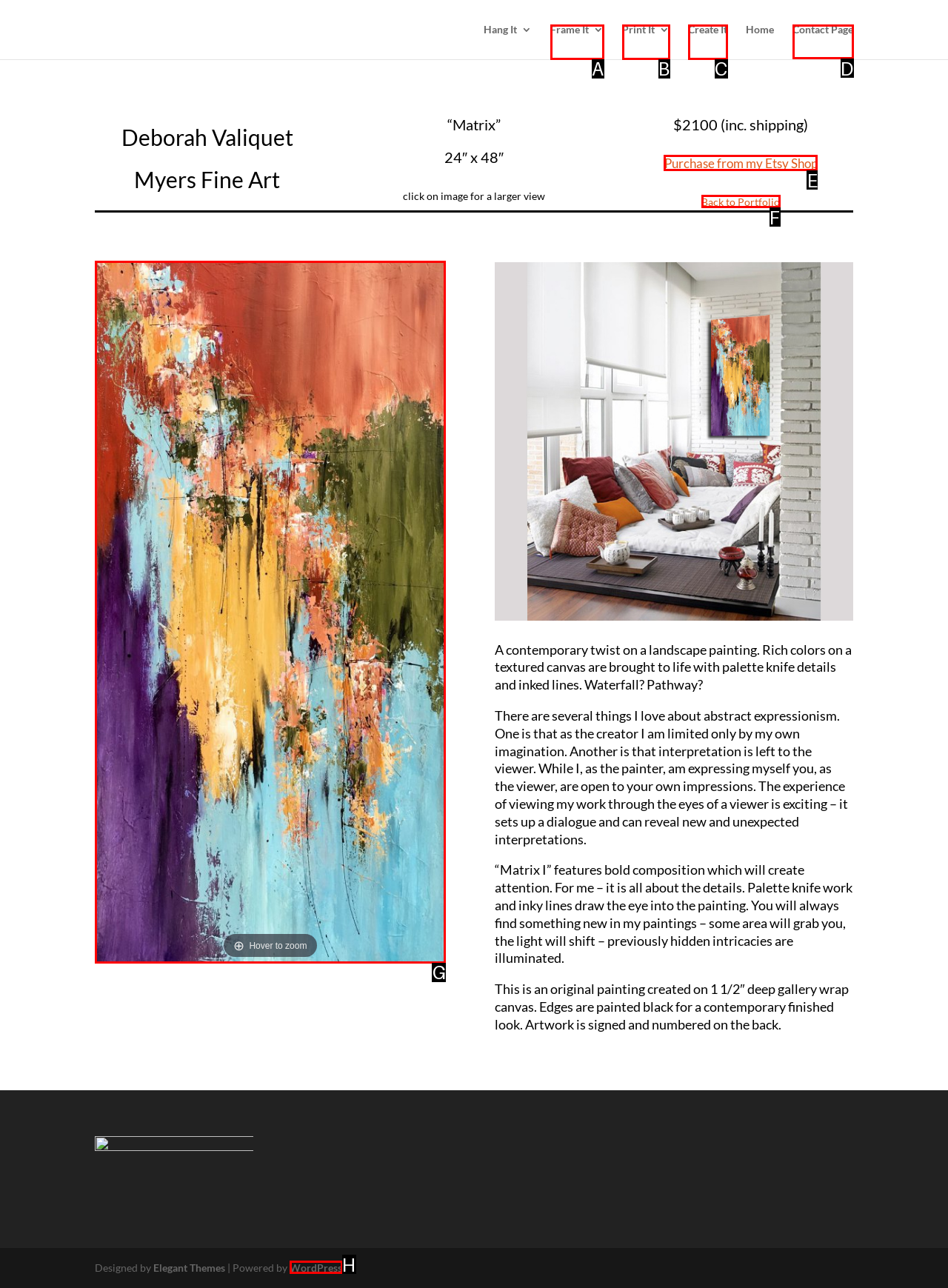Select the appropriate HTML element to click on to finish the task: Contact the artist.
Answer with the letter corresponding to the selected option.

D